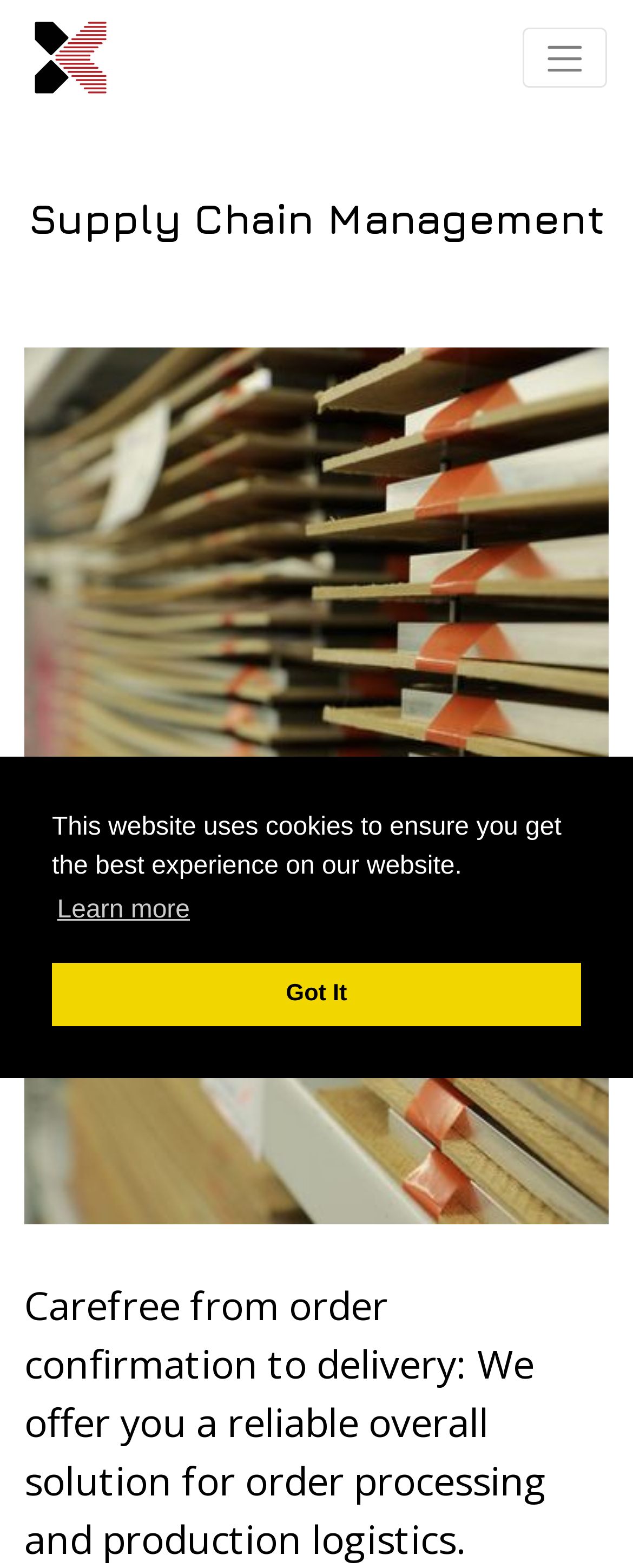Provide a thorough description of the webpage you see.

The webpage is about Supply Chain Management services offered by CrossTEQ AG. At the top left corner, there is a logo of CrossTEQ AG, which is an image. Next to the logo, there is a heading that reads "Supply Chain Management". Below the heading, there is a large image that takes up most of the width of the page, depicting a warehouse with stacked electronic components, likely related to the supply chain management services.

On the top right corner, there is a button with no text, possibly a navigation or menu button. Below the image, there is a paragraph of text that summarizes the services offered, stating that they provide a reliable overall solution for order processing and production logistics from order confirmation to delivery.

At the top of the page, there is a cookie consent dialog with a polite live region, which is a notification that informs users about the website's use of cookies. The dialog has a text that reads "This website uses cookies to ensure you get the best experience on our website." There are two buttons within the dialog, "Learn more about cookies" and "Dismiss cookie message", which allow users to either learn more about the cookies or dismiss the notification.